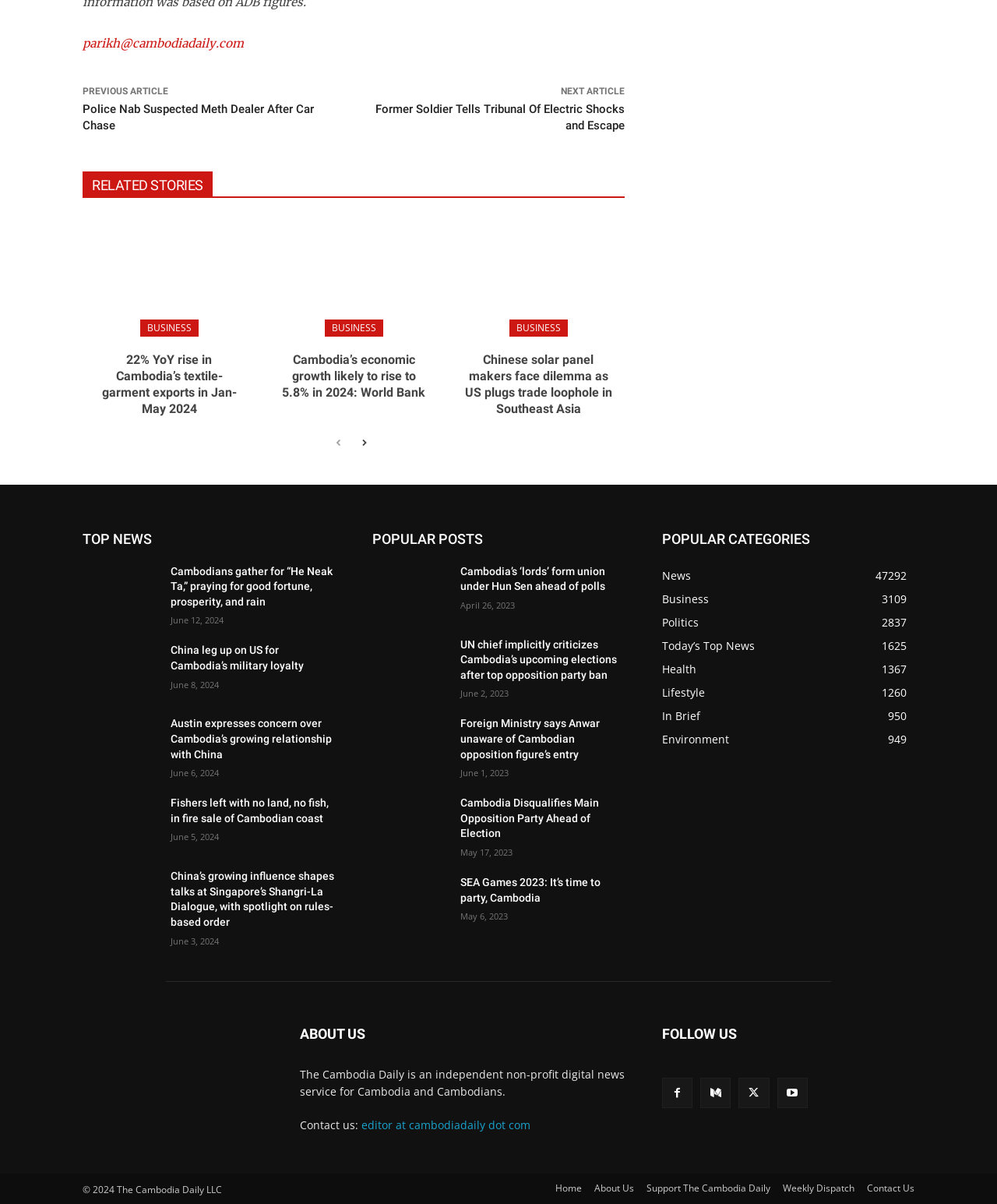Determine the bounding box coordinates for the area you should click to complete the following instruction: "Read the 'TOP NEWS' section".

[0.083, 0.437, 0.336, 0.458]